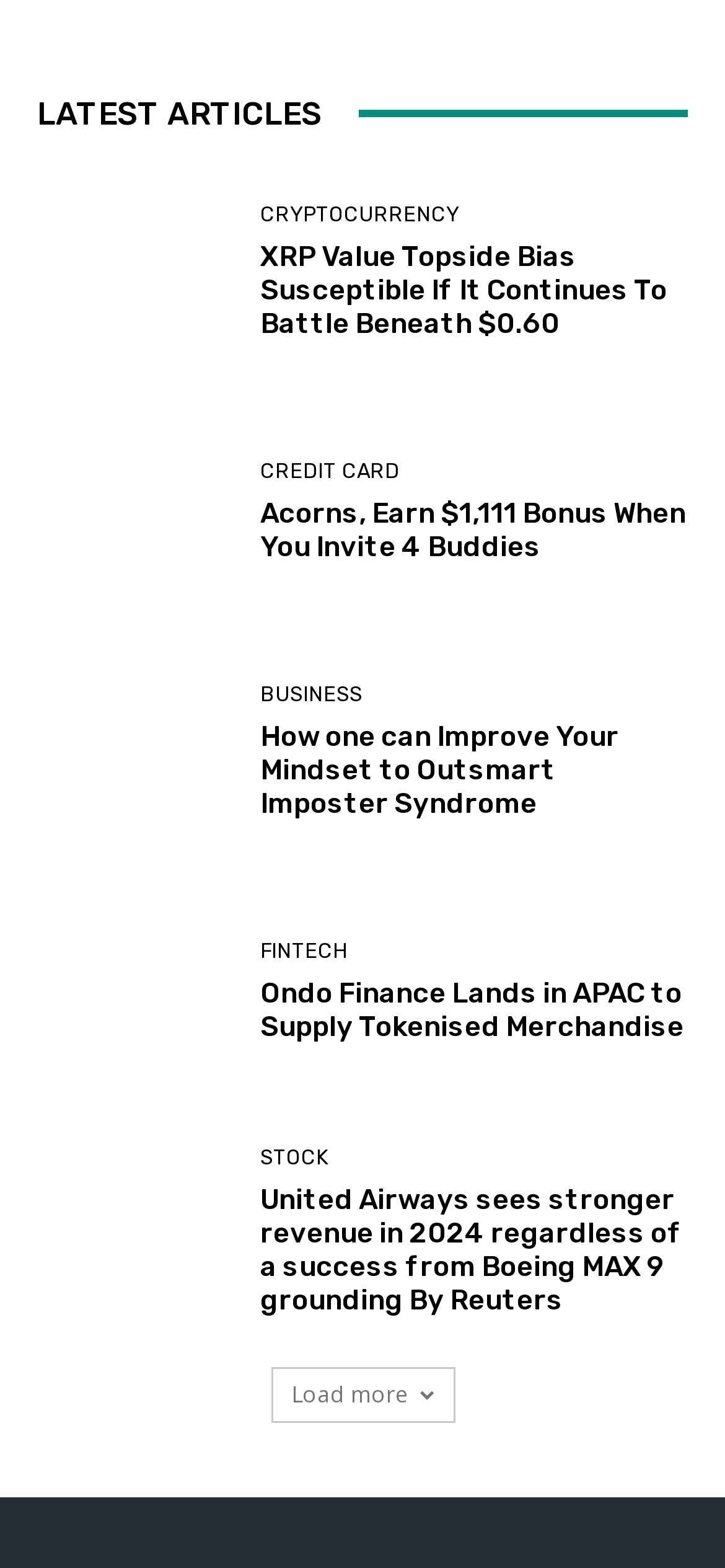How many articles are listed under the 'LATEST ARTICLES' section?
Please ensure your answer to the question is detailed and covers all necessary aspects.

There are 5 articles listed under the 'LATEST ARTICLES' section because there are 5 link elements with distinct texts that are children of the heading element 'LATEST ARTICLES'.